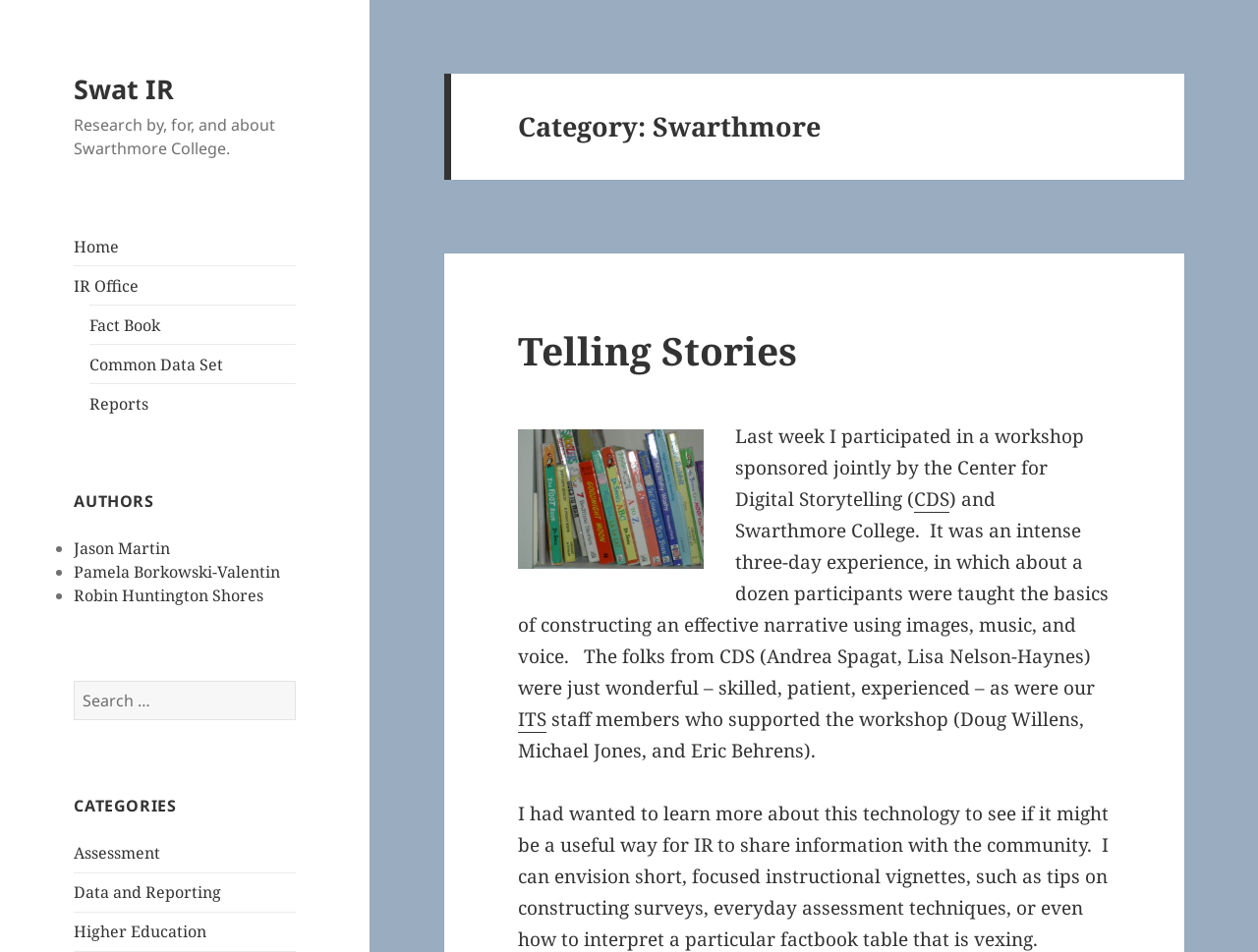Please determine the bounding box coordinates for the element with the description: "Home".

[0.059, 0.247, 0.095, 0.27]